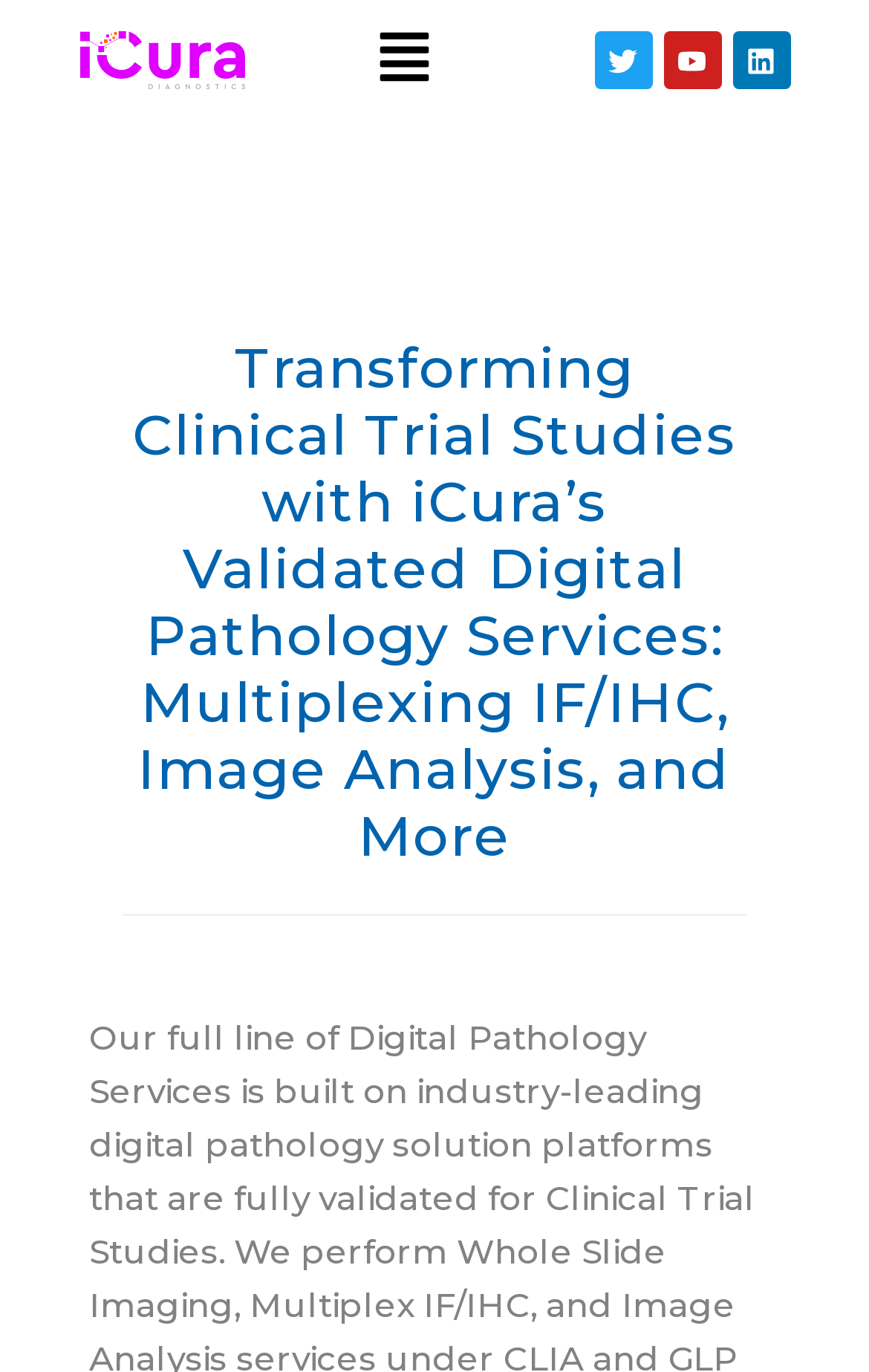Summarize the webpage in an elaborate manner.

The webpage is about iCura Diagnostics and their digital pathology services for clinical trial studies. At the top left corner, there is an "iCura Logo" image, which is also a link. To the right of the logo, there is a "Menu" button. On the top right side, there are three social media links: "Twitter", "Youtube", and "Linkedin", each accompanied by a small image.

Below the top section, there is a large header that spans the entire width of the page, containing the title "Transforming Clinical Trial Studies with iCura’s Validated Digital Pathology Services: Multiplexing IF/IHC, Image Analysis, and More". This title is the main heading of the page and likely summarizes the content of the webpage.